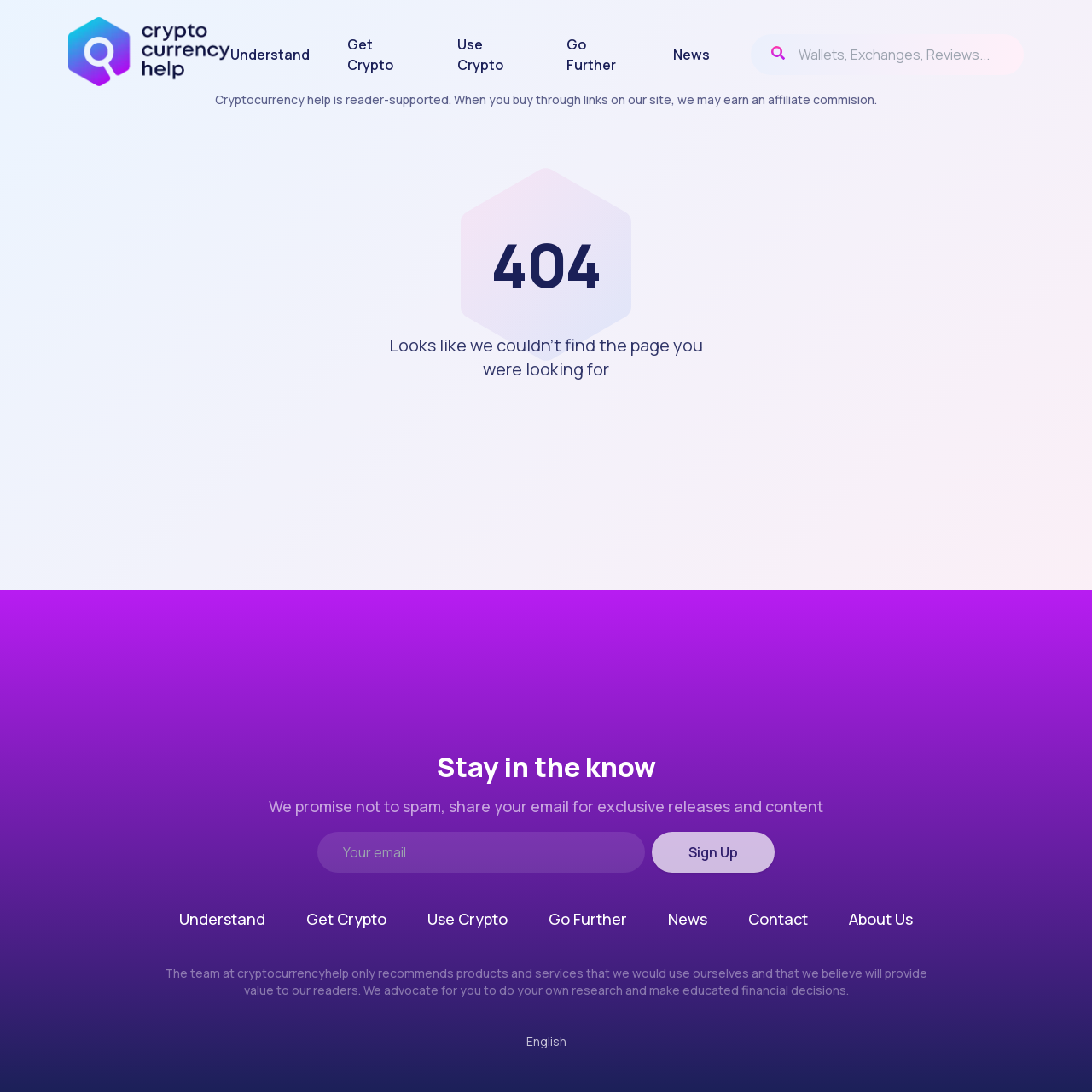What is the language of this website?
Can you offer a detailed and complete answer to this question?

The language of this website is English, as indicated by the link 'English' located at the bottom of the webpage, with a bounding box of [0.482, 0.946, 0.518, 0.961].